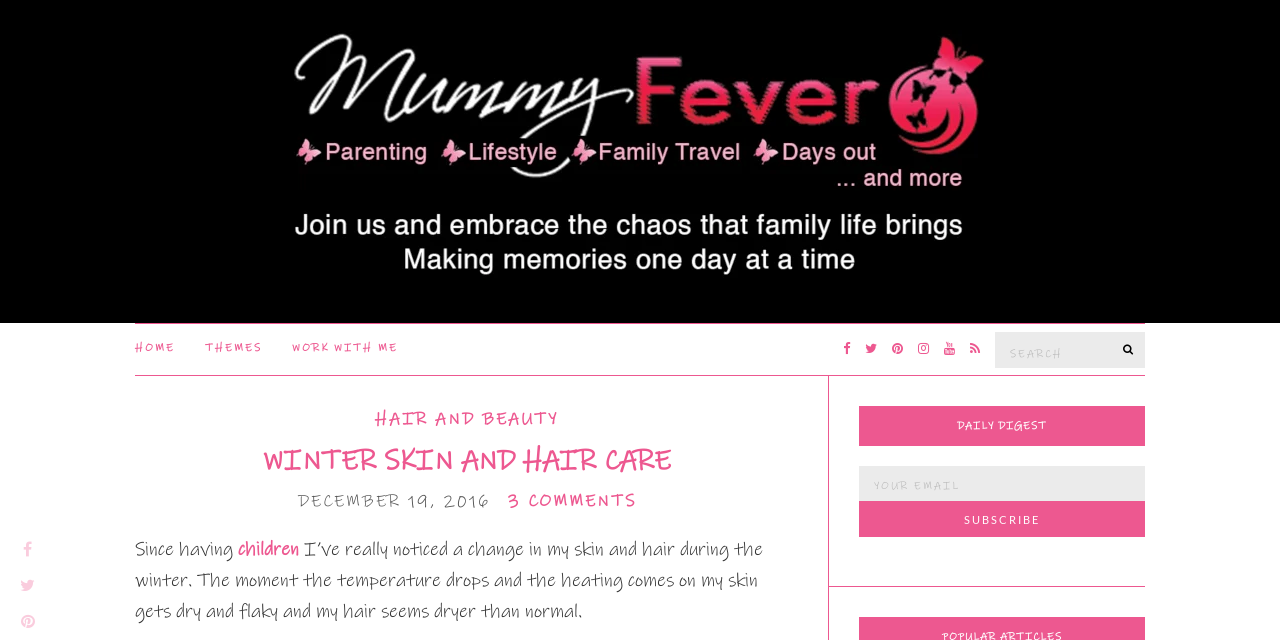Highlight the bounding box of the UI element that corresponds to this description: "parent_node: Search for: name="s" placeholder="Search"".

[0.777, 0.519, 0.895, 0.575]